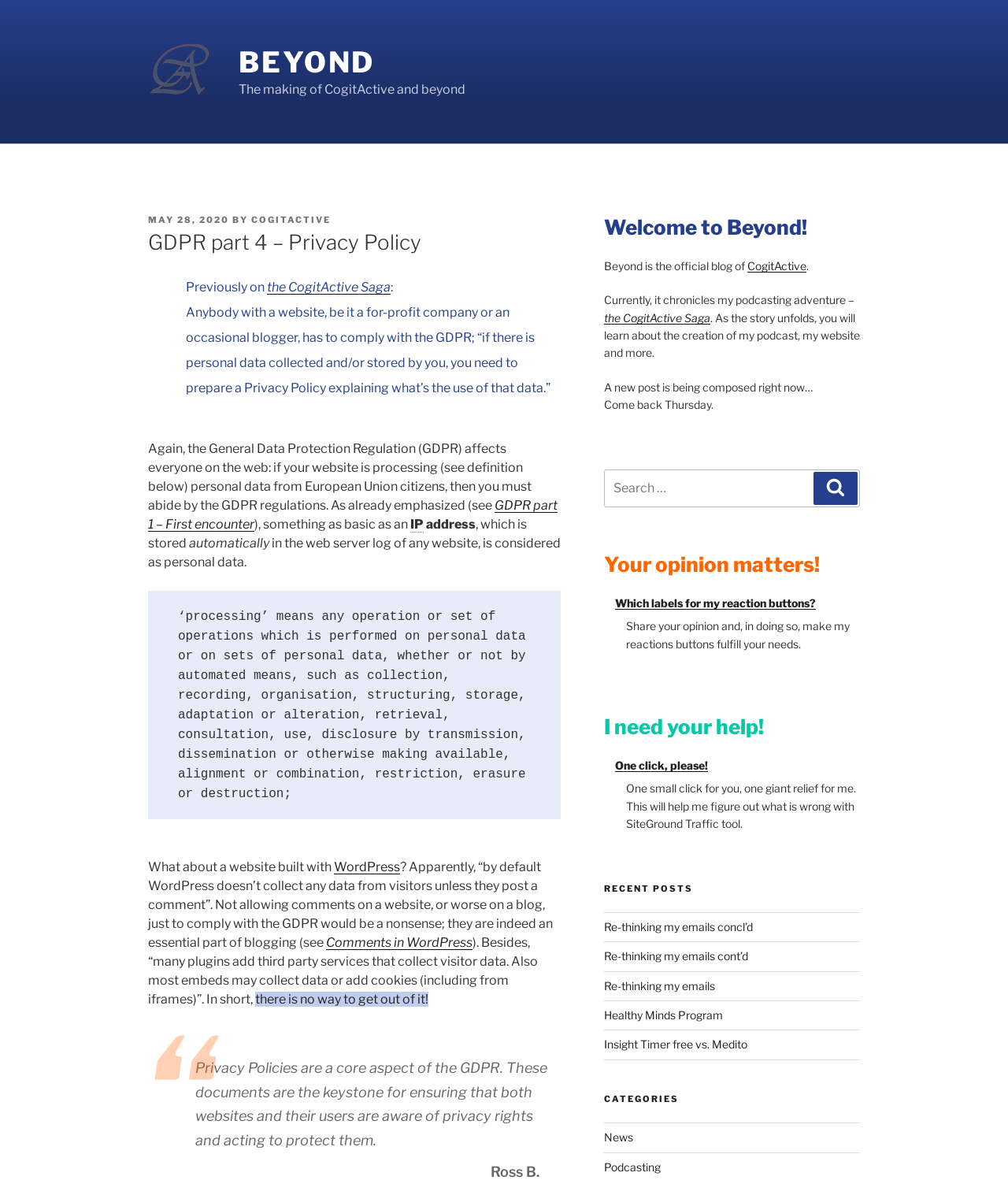Identify the title of the webpage and provide its text content.

GDPR part 4 – Privacy Policy